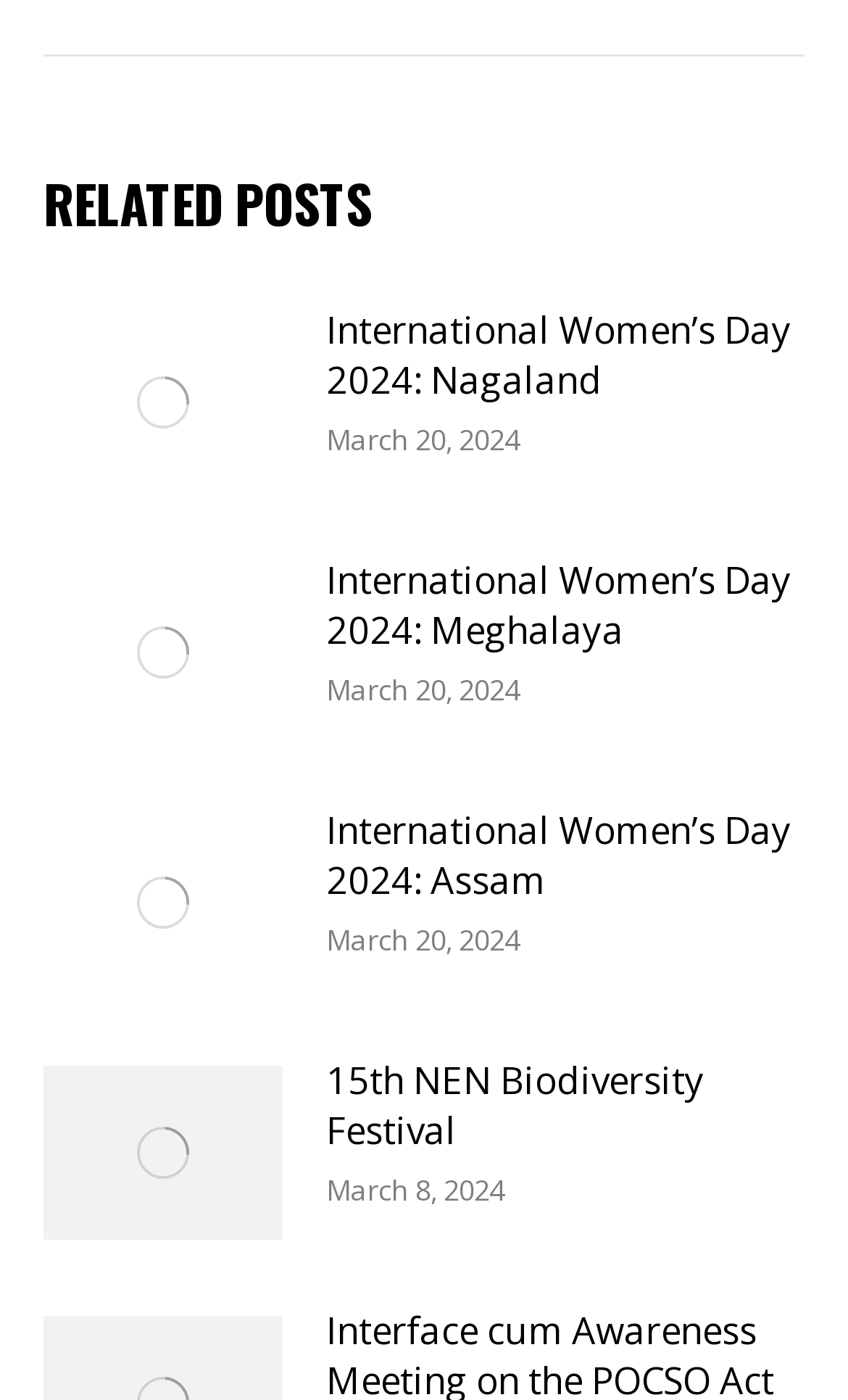How many posts have images?
Please use the visual content to give a single word or phrase answer.

4